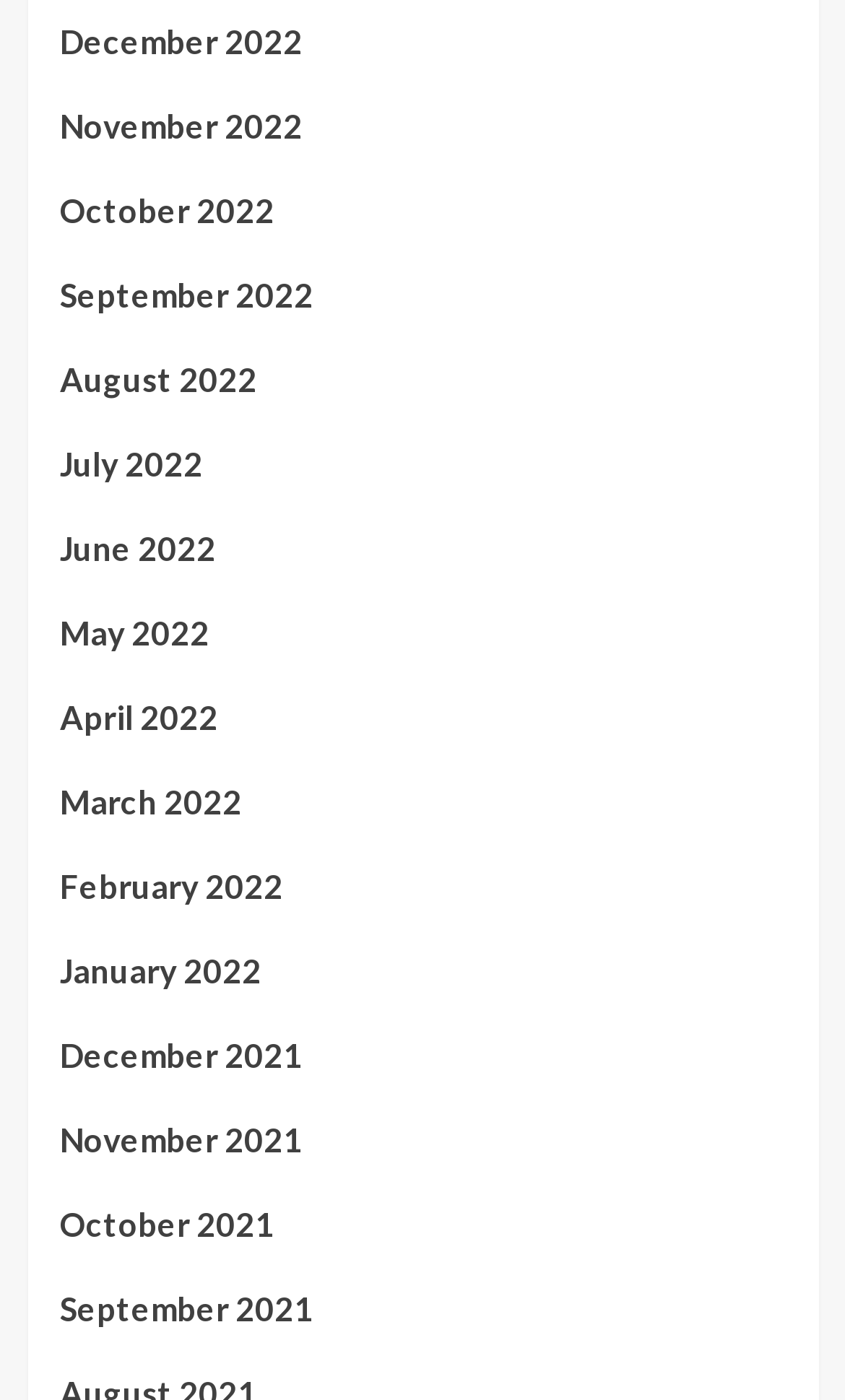What is the latest month listed?
Refer to the image and respond with a one-word or short-phrase answer.

December 2022